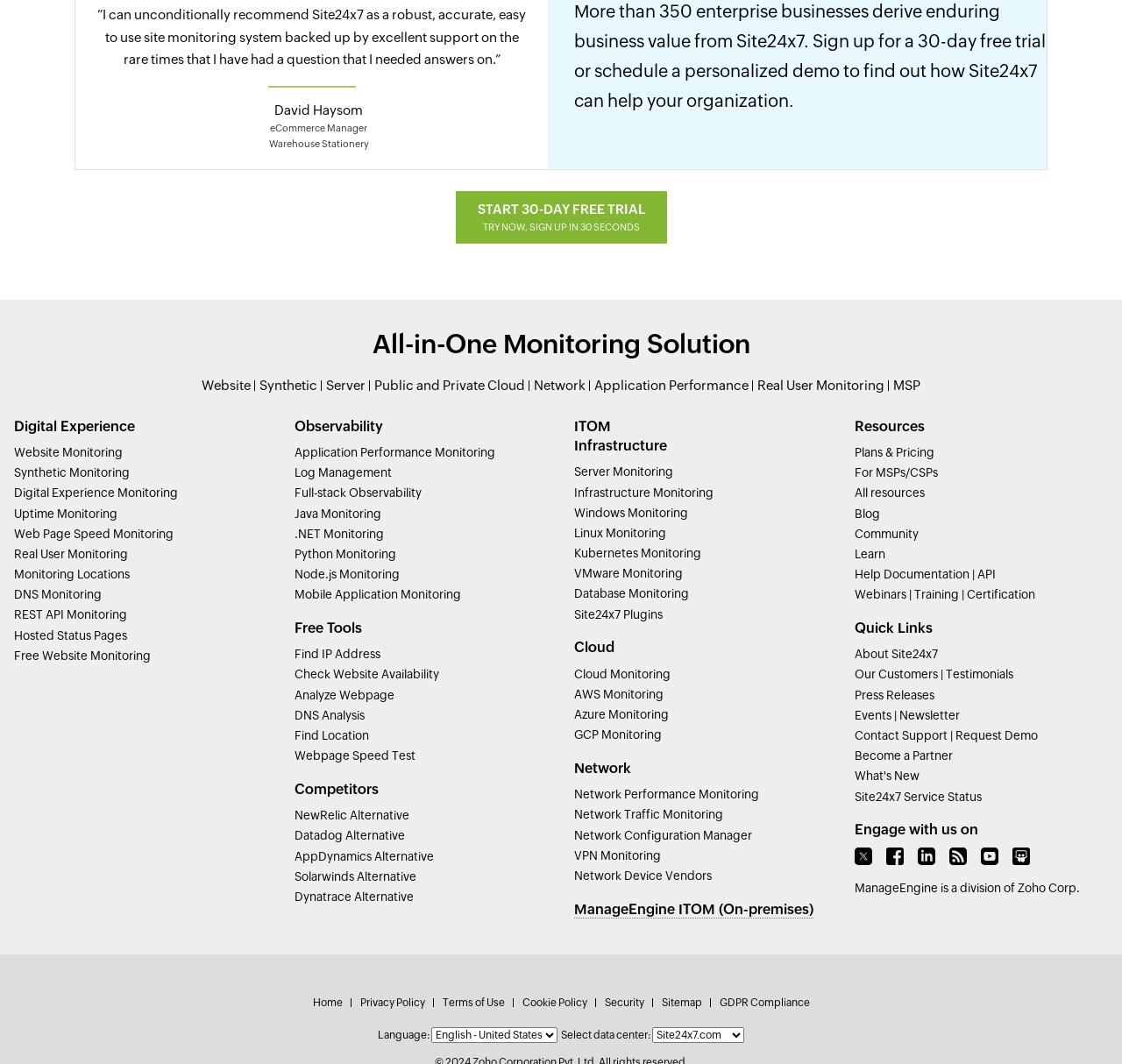Please give the bounding box coordinates of the area that should be clicked to fulfill the following instruction: "Sign up for a 30-day free trial". The coordinates should be in the format of four float numbers from 0 to 1, i.e., [left, top, right, bottom].

[0.406, 0.18, 0.594, 0.229]